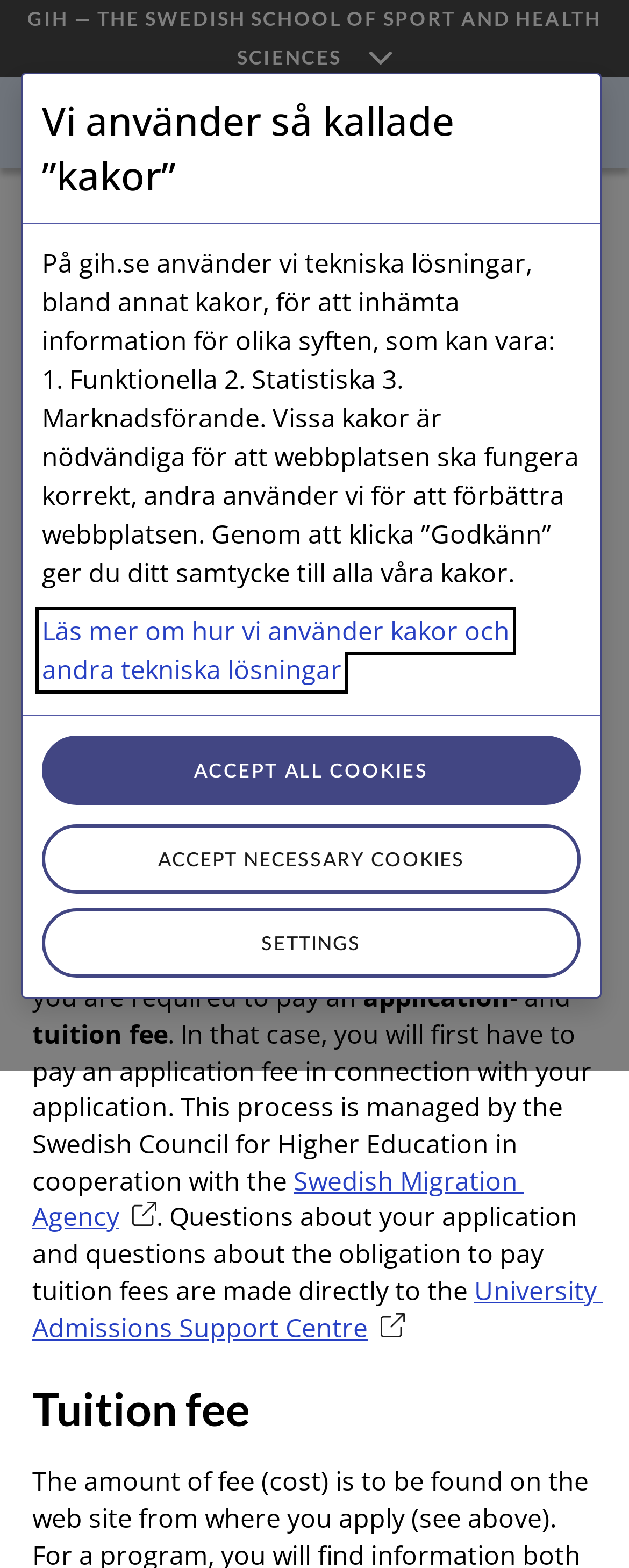What is the purpose of the application fee?
Answer the question with a thorough and detailed explanation.

I found the answer by reading the static text that says 'When you apply, it will be assessed whether you are required to pay an application fee - and tuition fee'.